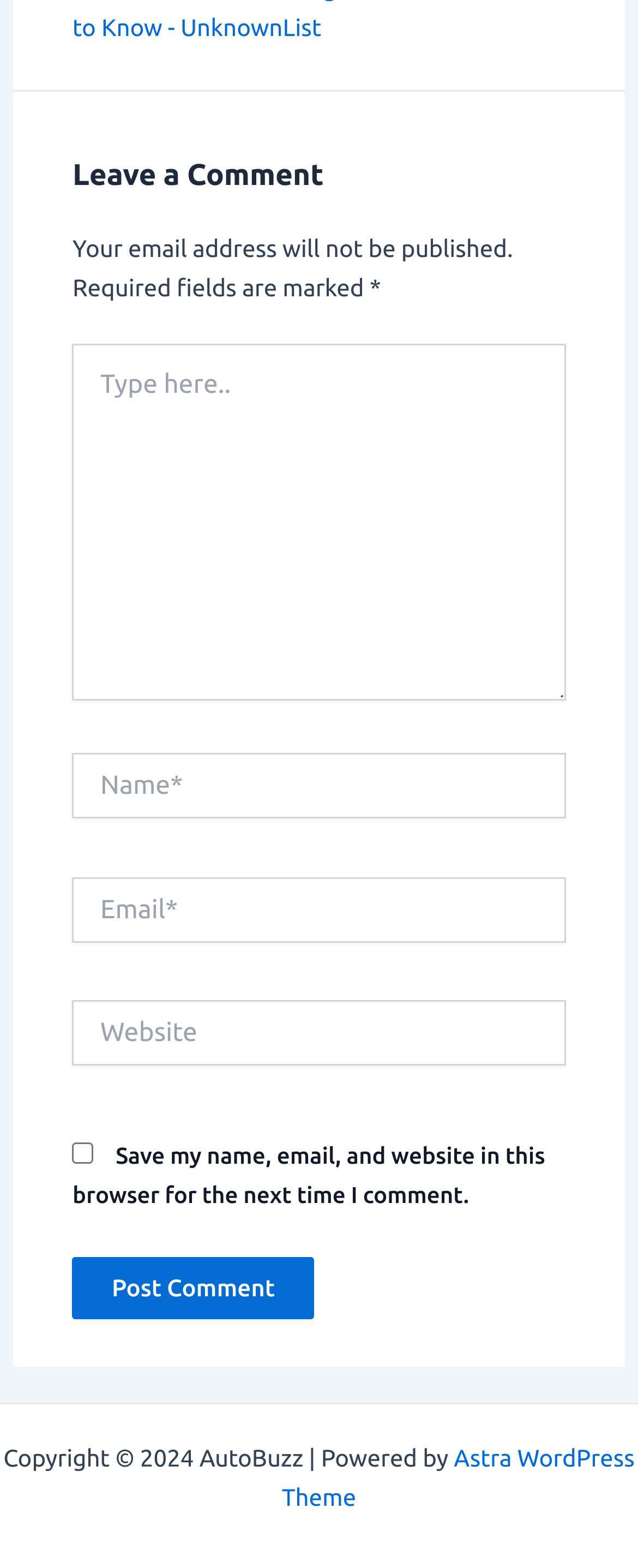What happens when you click the 'Post Comment' button?
Please answer the question with a detailed and comprehensive explanation.

The 'Post Comment' button is likely to submit the user's comment to the website, based on its position and label in the comment form.